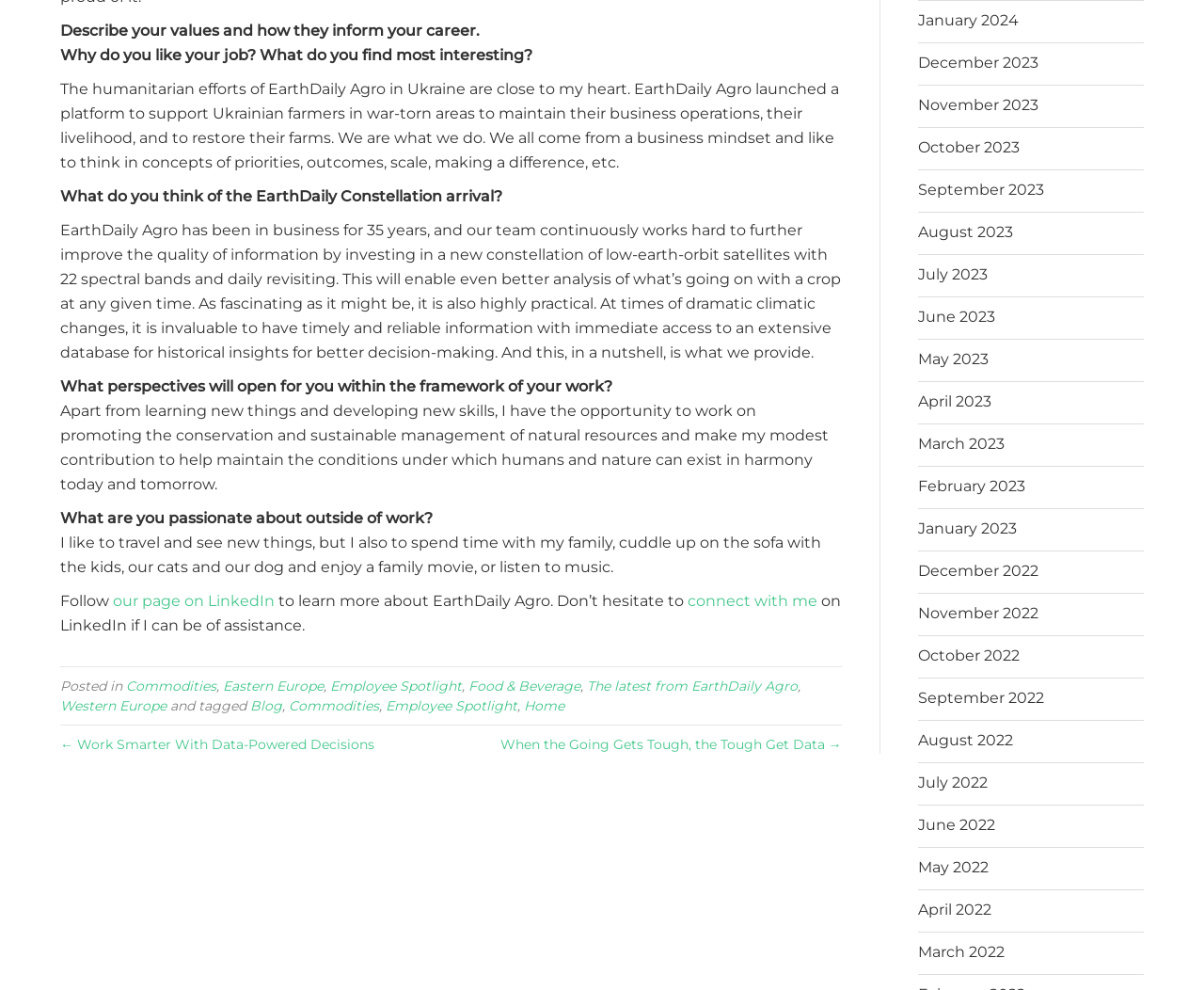Please determine the bounding box coordinates for the UI element described here. Use the format (top-left x, top-left y, bottom-right x, bottom-right y) with values bounded between 0 and 1: Commodities

[0.24, 0.704, 0.315, 0.721]